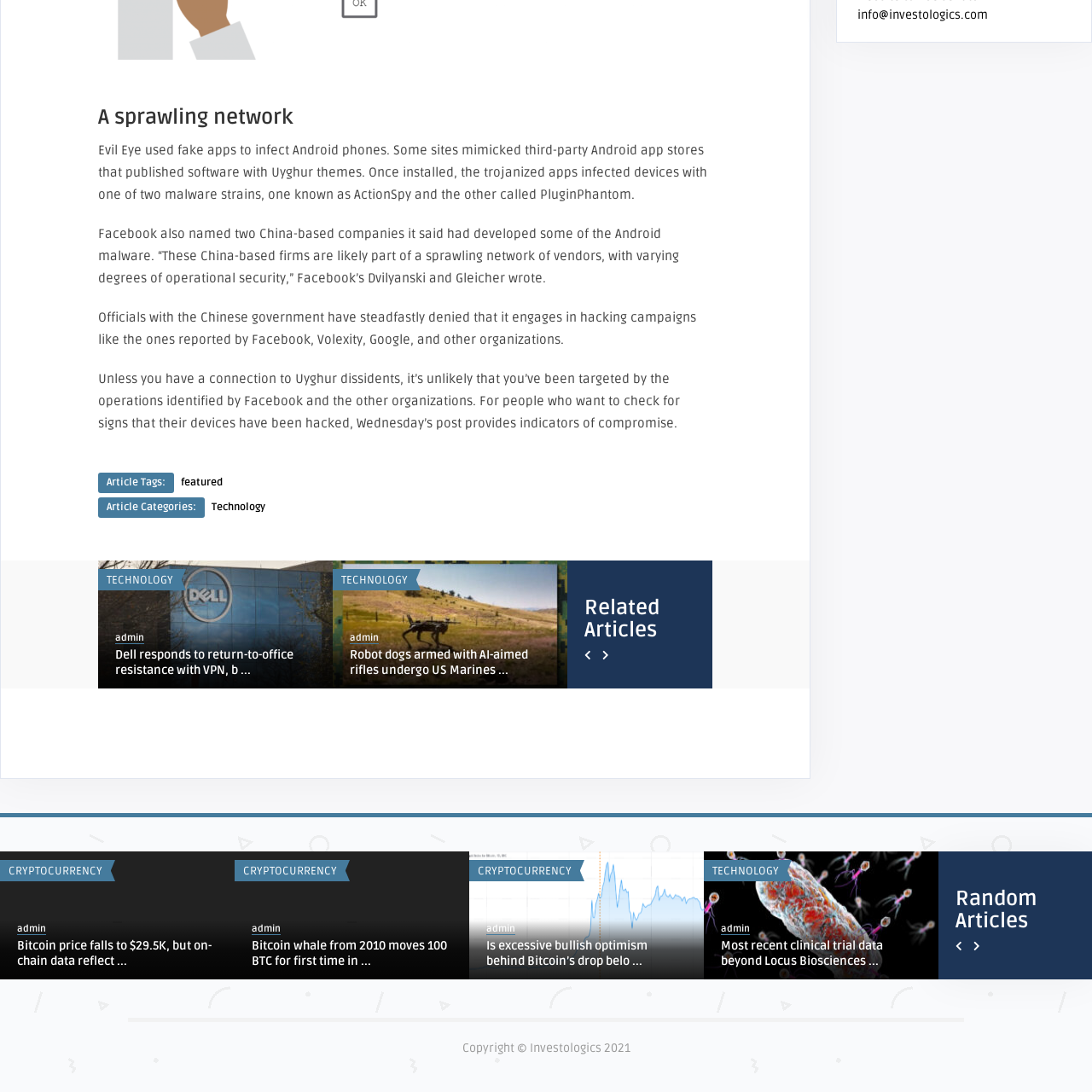What is the likely context of the image?
Focus on the image highlighted by the red bounding box and deliver a thorough explanation based on what you see.

The image is likely associated with digital messaging or email contexts, as the icon is commonly used in these areas. The surrounding content about technology, malware, and cybersecurity further supports this context.